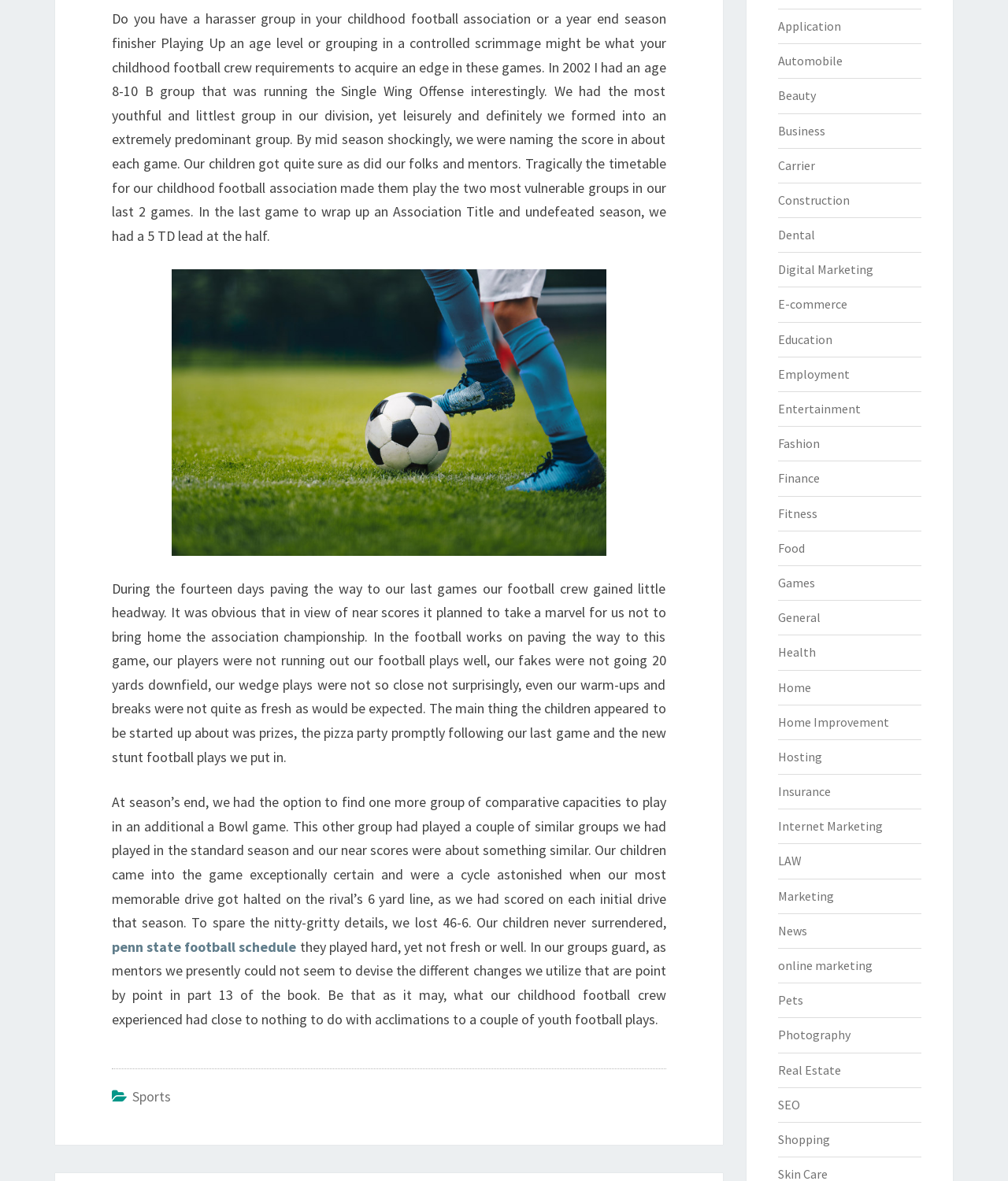Calculate the bounding box coordinates of the UI element given the description: "Photography".

[0.771, 0.87, 0.843, 0.883]